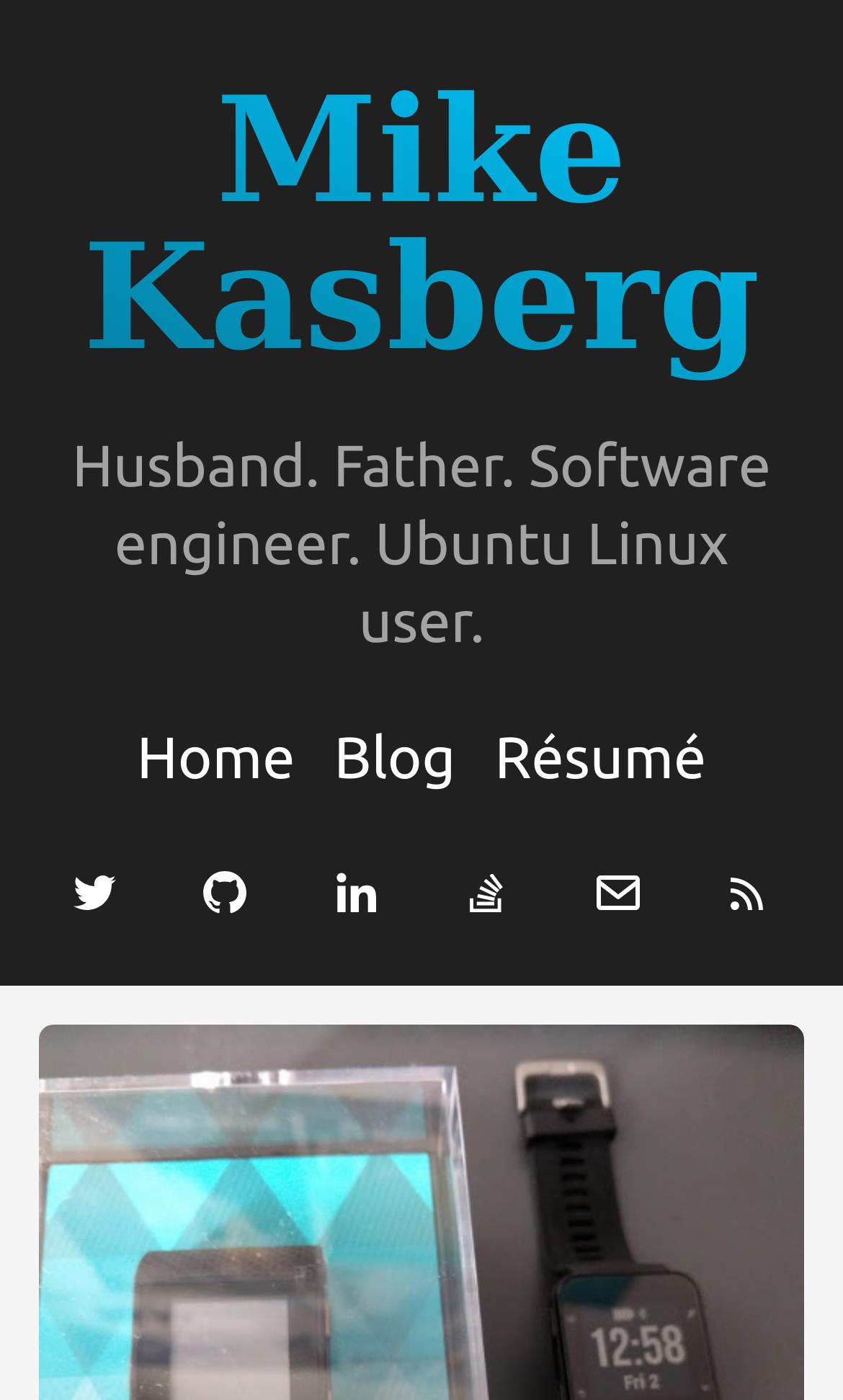Using the webpage screenshot and the element description Twitter, determine the bounding box coordinates. Specify the coordinates in the format (top-left x, top-left y, bottom-right x, bottom-right y) with values ranging from 0 to 1.

[0.069, 0.611, 0.154, 0.662]